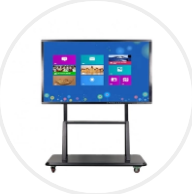Please give a one-word or short phrase response to the following question: 
What is the purpose of the wheels on the stand?

Easy mobility